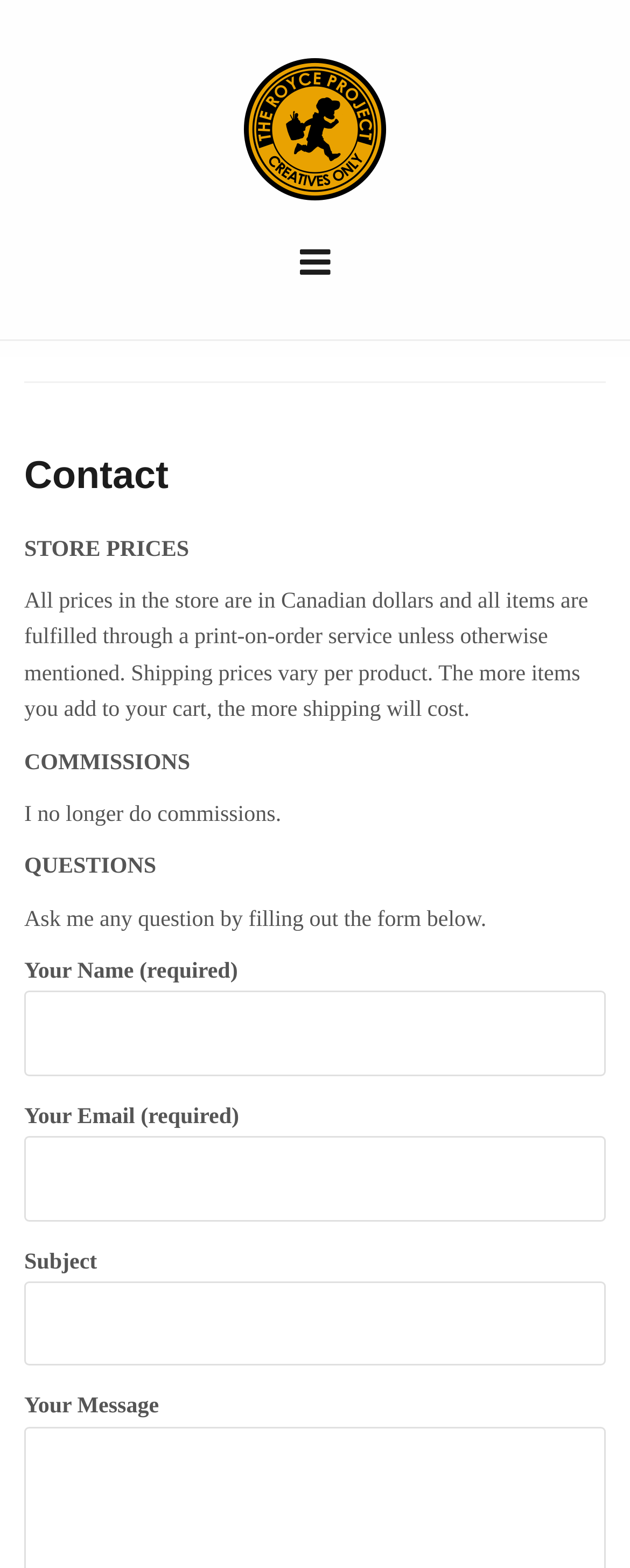What is the currency used in the store?
From the image, respond with a single word or phrase.

Canadian dollars